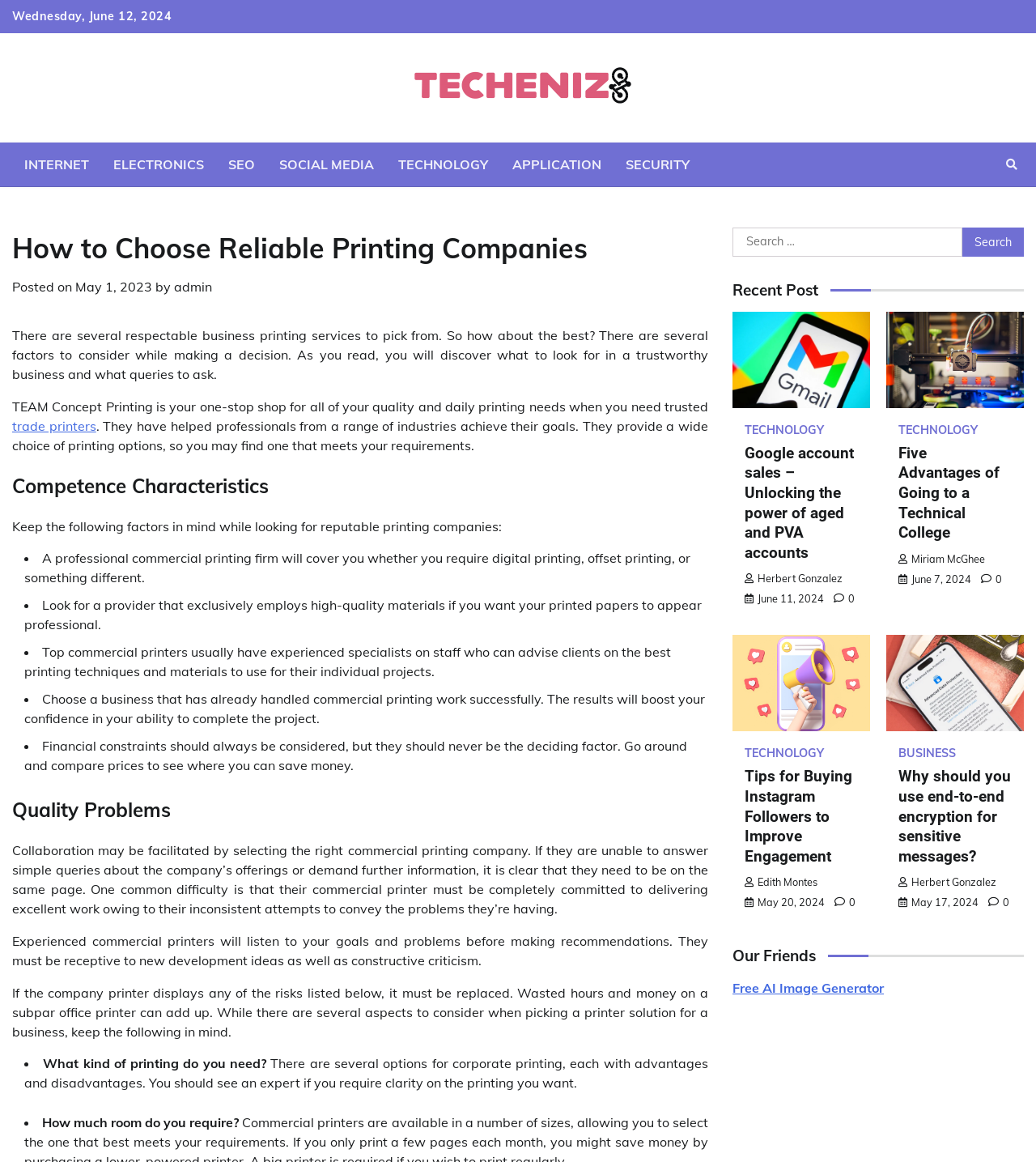Please locate the bounding box coordinates for the element that should be clicked to achieve the following instruction: "Read the article about choosing reliable printing companies". Ensure the coordinates are given as four float numbers between 0 and 1, i.e., [left, top, right, bottom].

[0.012, 0.282, 0.684, 0.329]